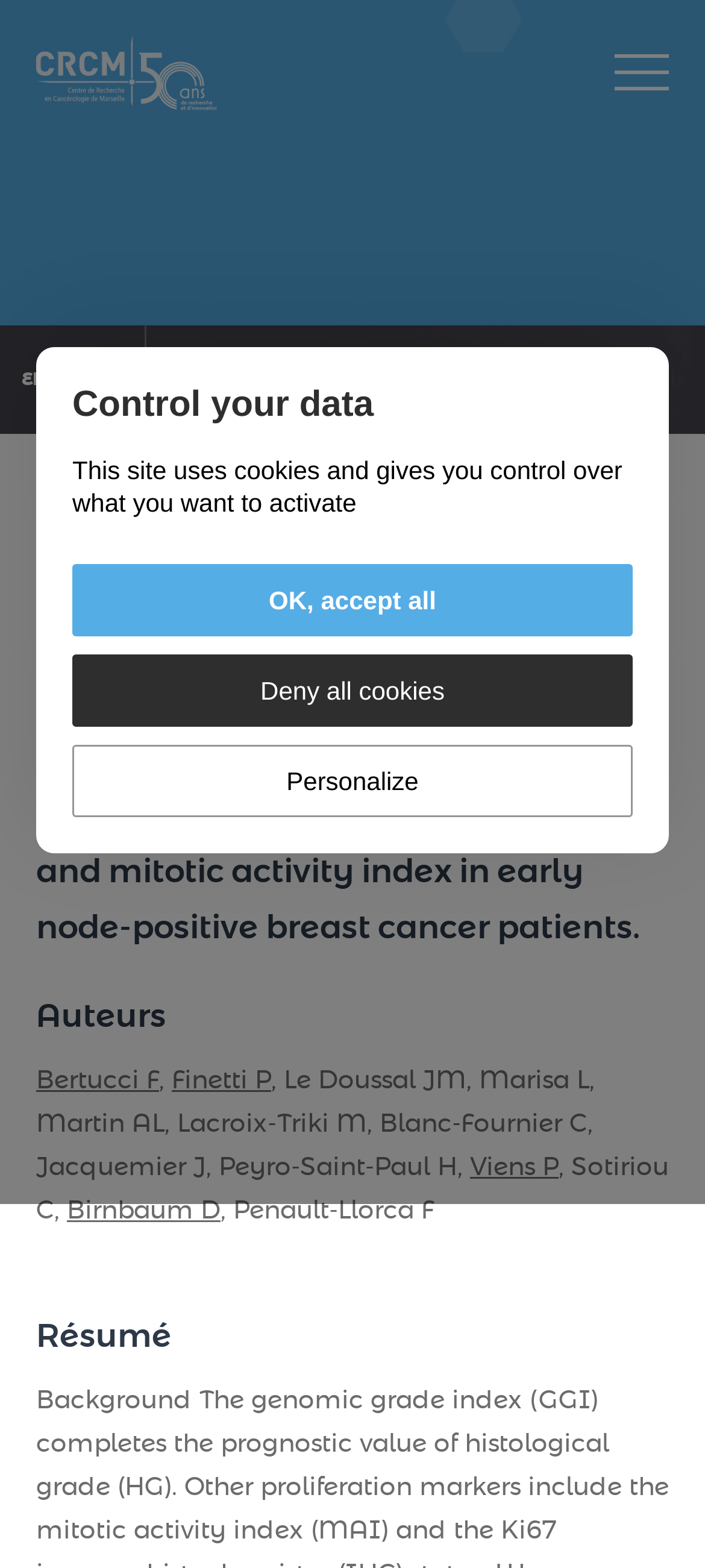Can you find and generate the webpage's heading?

Comparison of the prognostic value of genomic grade index, Ki67 expression and mitotic activity index in early node-positive breast cancer patients.